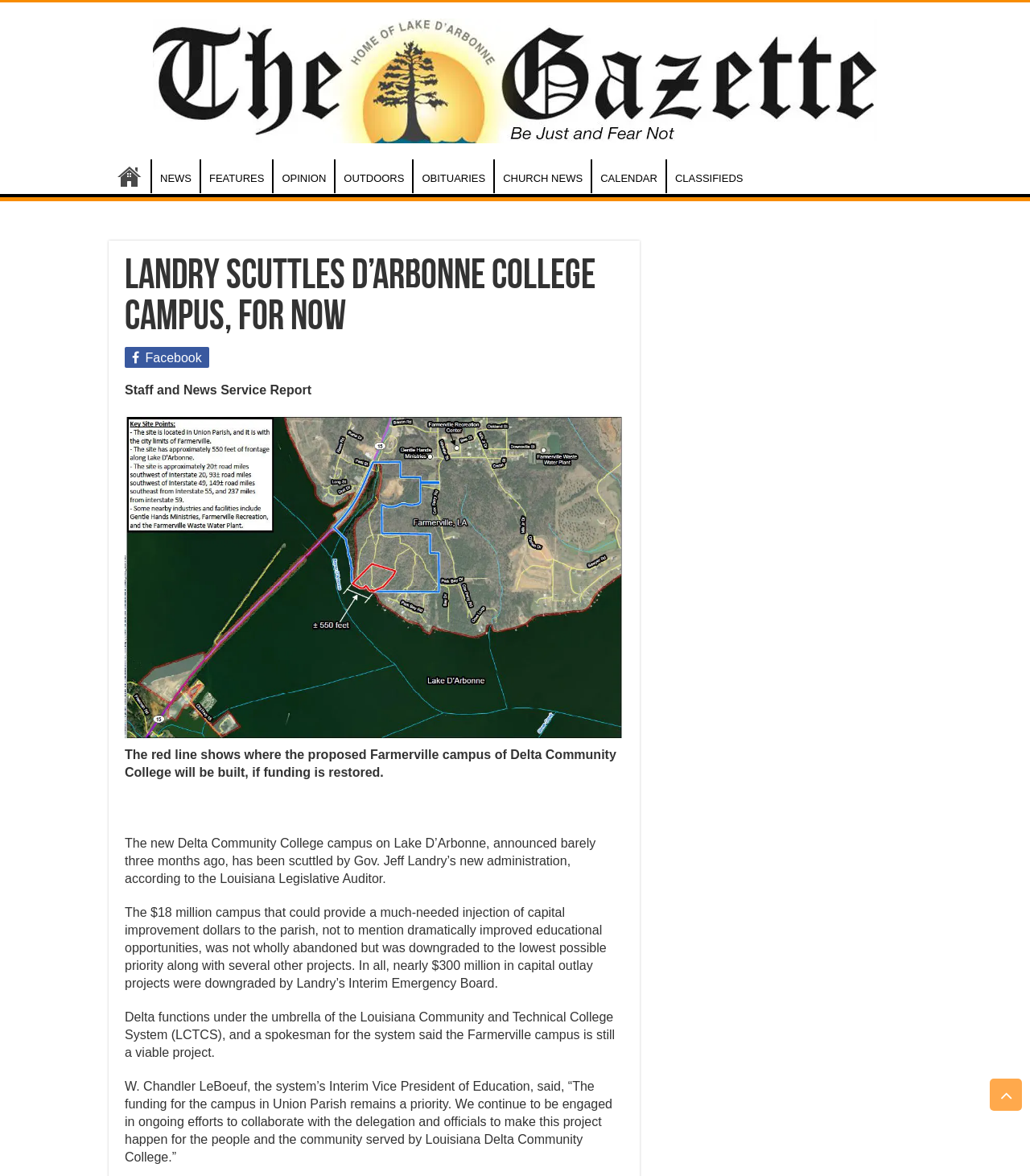Please find the bounding box for the UI element described by: "NEWS".

[0.147, 0.136, 0.194, 0.164]